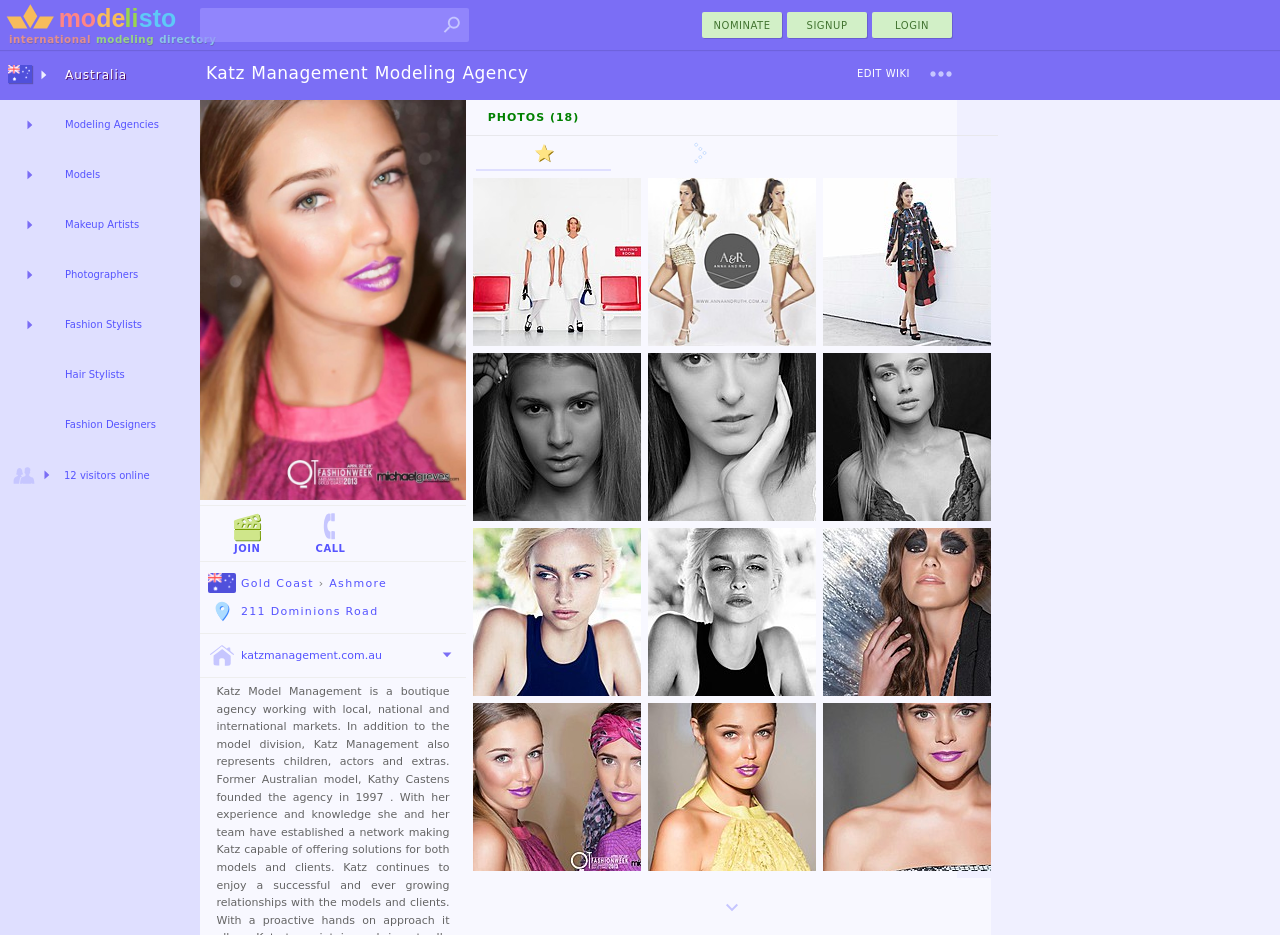Pinpoint the bounding box coordinates of the clickable area needed to execute the instruction: "Click on the Join Katz Management Gold Coast button". The coordinates should be specified as four float numbers between 0 and 1, i.e., [left, top, right, bottom].

[0.179, 0.547, 0.207, 0.595]